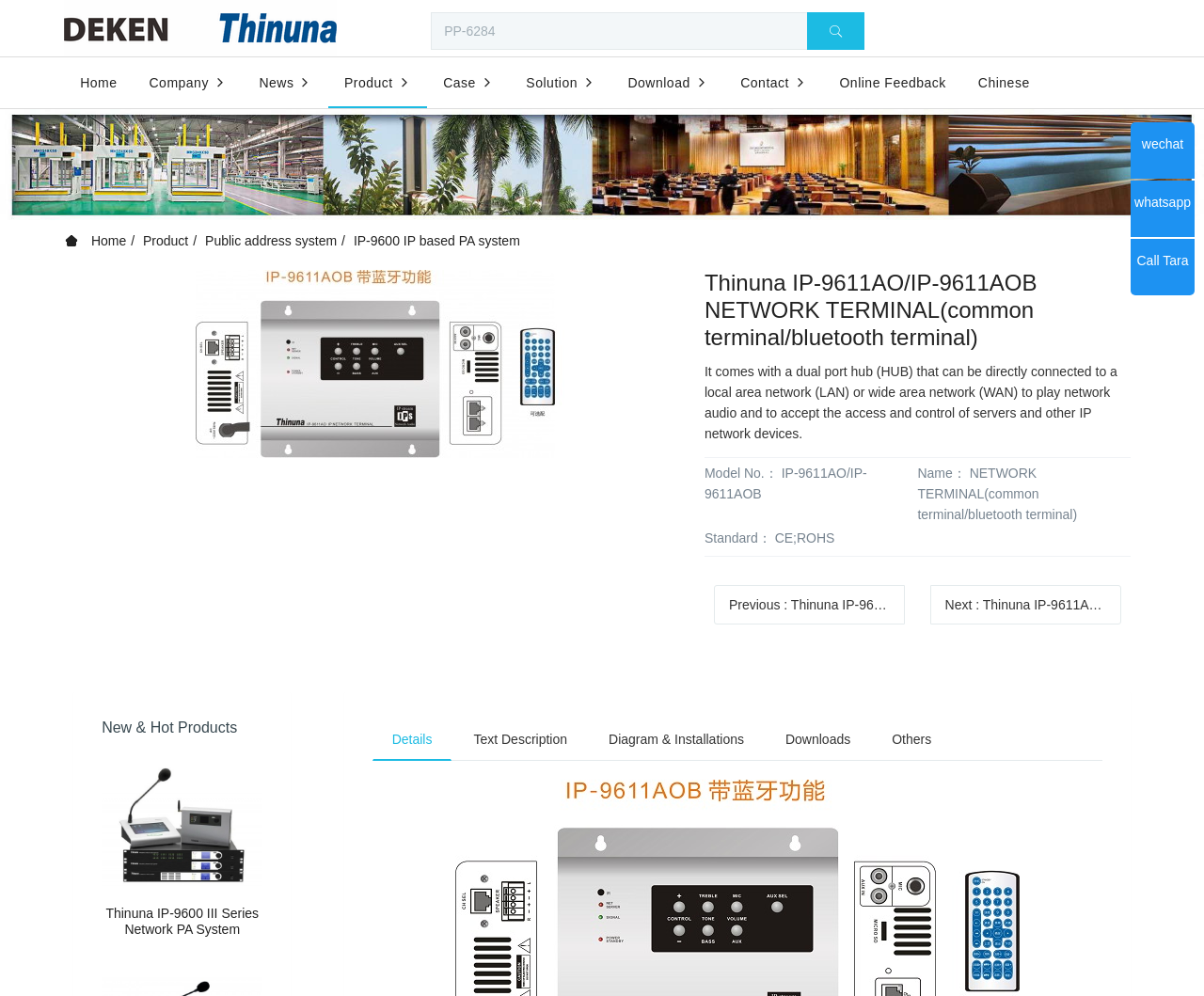How many links are there in the top navigation menu?
Please give a well-detailed answer to the question.

I counted the number of links in the top navigation menu by looking at the links with text 'Home', 'Company', 'News', 'Product', 'Case', 'Solution', 'Download', 'Contact', and 'Online Feedback'. These links are located at the top of the webpage, and they are arranged horizontally.